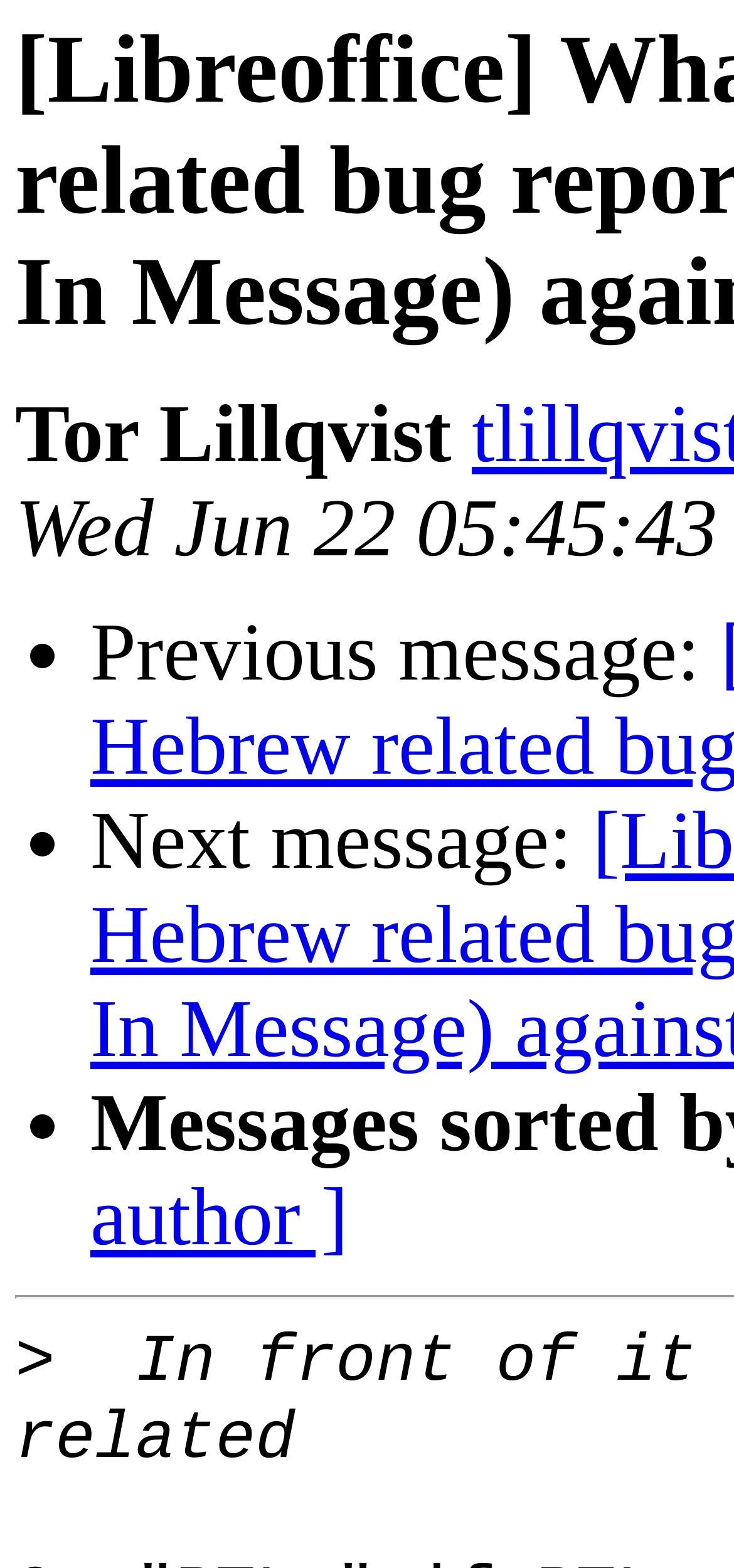How many sections are there in the message?
Please ensure your answer is as detailed and informative as possible.

There are three sections in the message, each separated by a ListMarker element with a '•' symbol. The sections are likely to be related to the message content, but the exact nature of the sections is not clear from the context.